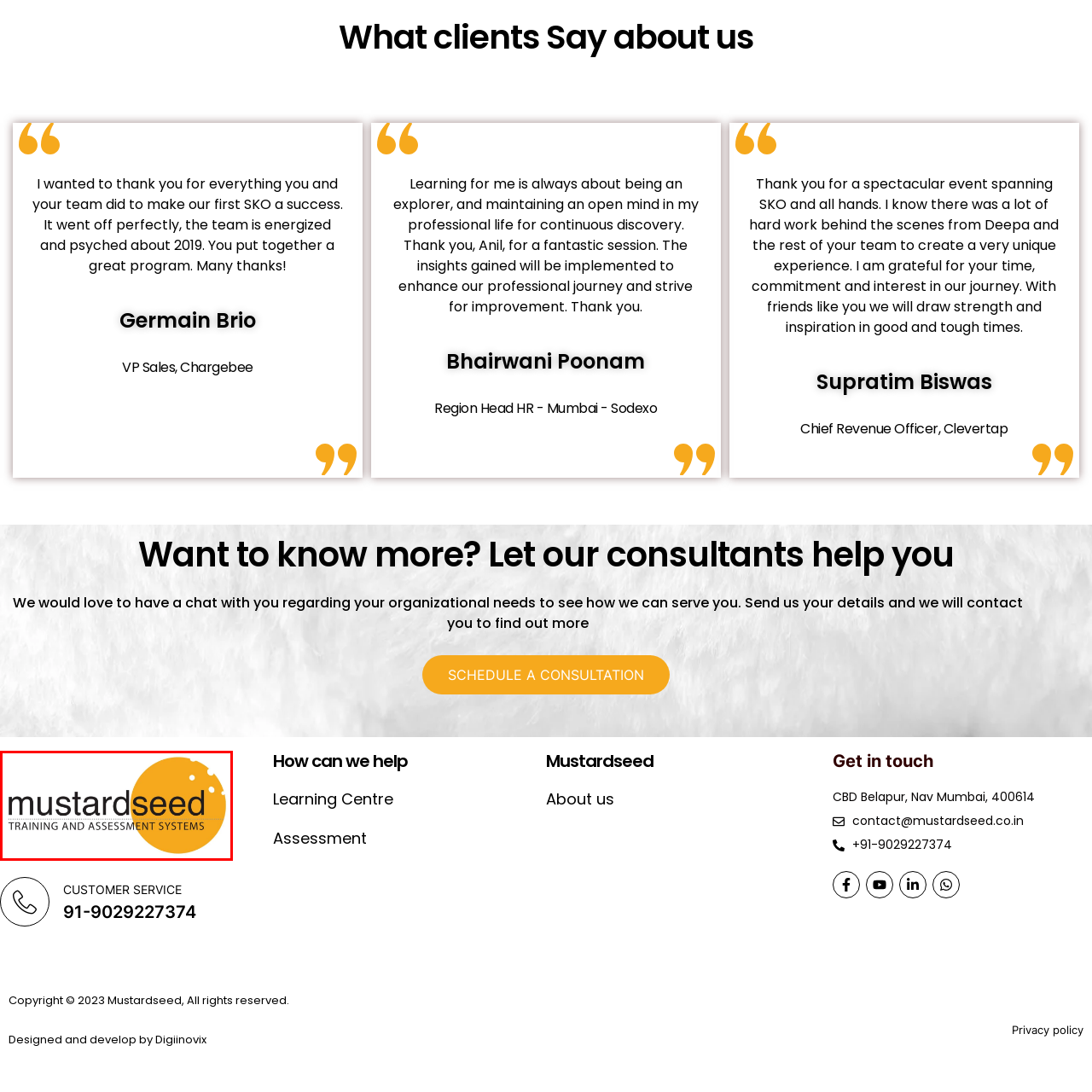What is the style of the logo? Look at the image outlined by the red bounding box and provide a succinct answer in one word or a brief phrase.

Modern and minimalist